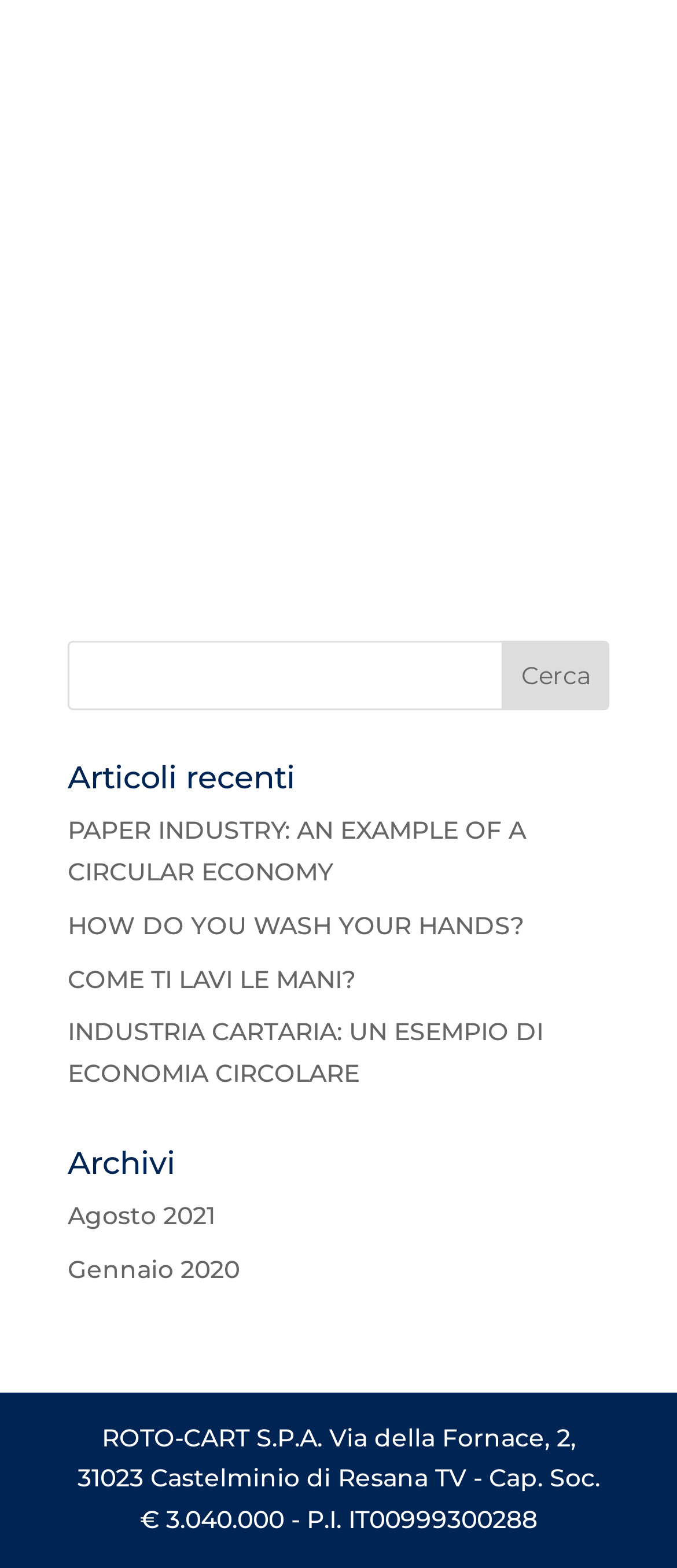Use a single word or phrase to answer the question: 
What is the button text next to the search box?

Cerca